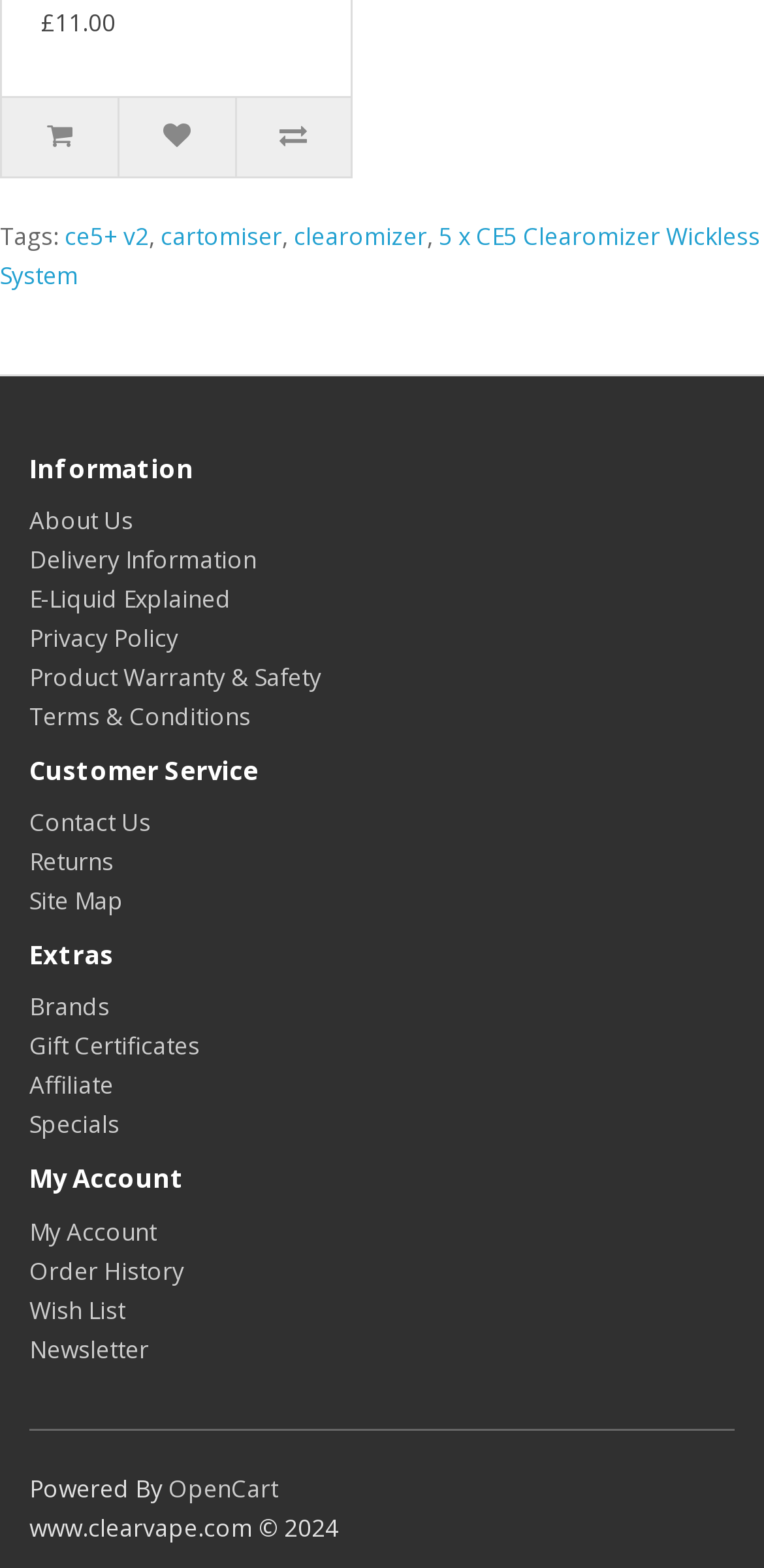Identify the bounding box coordinates of the element that should be clicked to fulfill this task: "Contact customer service". The coordinates should be provided as four float numbers between 0 and 1, i.e., [left, top, right, bottom].

[0.038, 0.514, 0.197, 0.535]